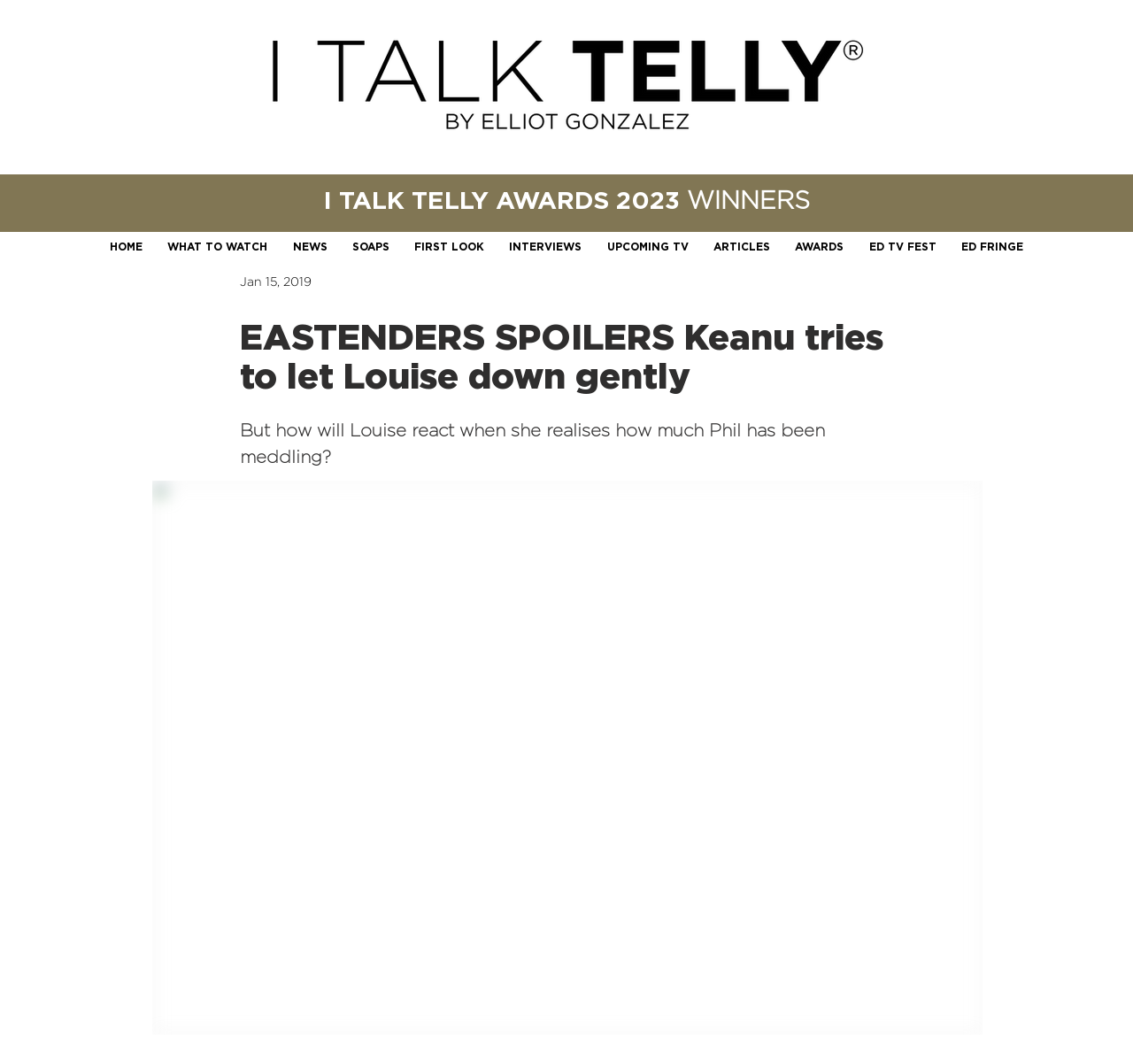How many headings are there on the webpage?
Relying on the image, give a concise answer in one word or a brief phrase.

3